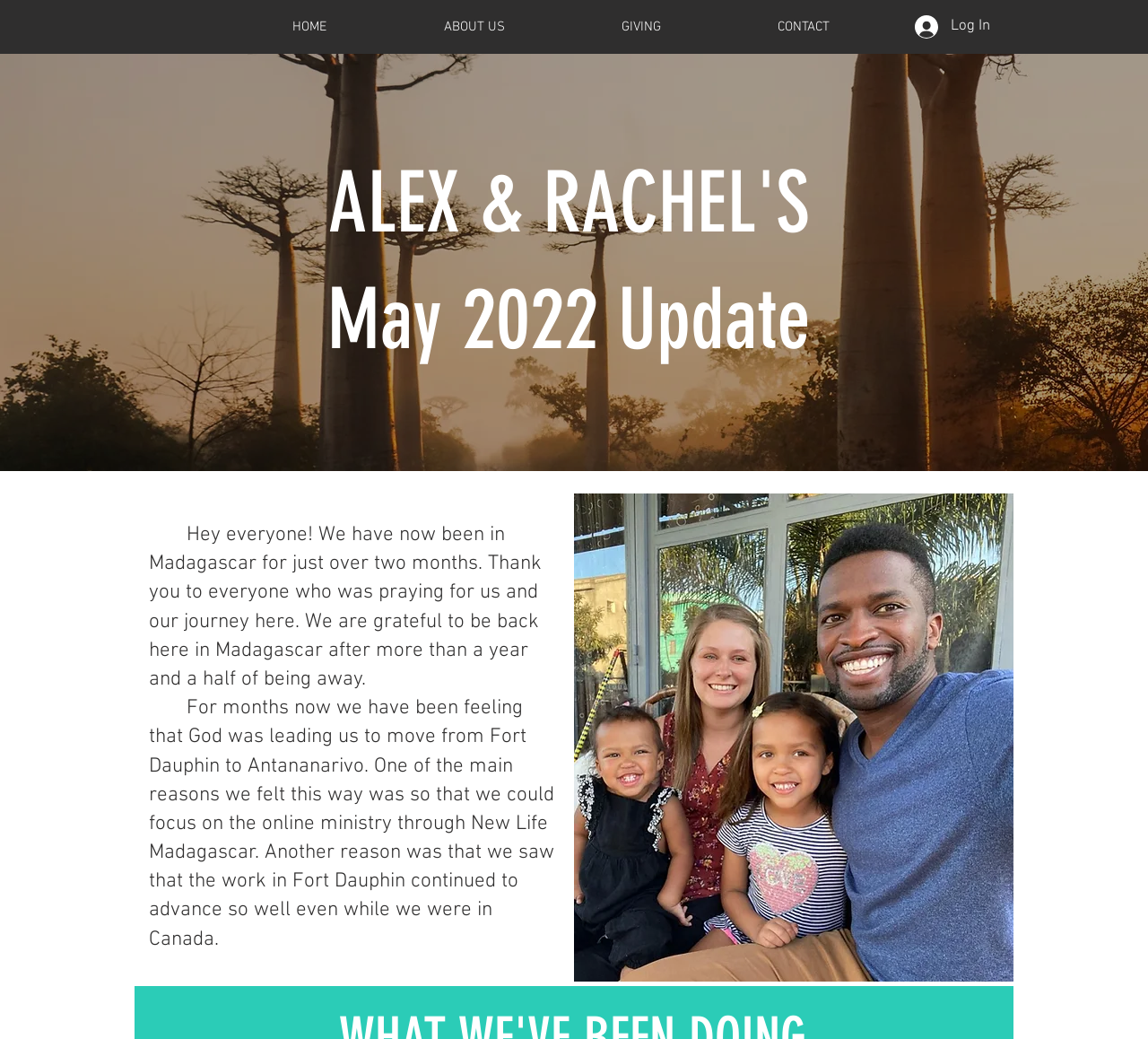Explain the contents of the webpage comprehensively.

The webpage is about Abba's Home Ministries, specifically showcasing their latest update about God's work in Madagascar. At the top, there is a navigation menu with four links: "HOME", "ABOUT US", "GIVING", and "CONTACT", aligned horizontally across the page. To the right of the navigation menu, there is a "Log In" button accompanied by a small image.

Below the navigation menu, there is a large image that spans the entire width of the page, credited to Yasmine Arfaoui. Above this image, there is a heading that reads "ALEX & RACHEL'S May 2022 Update". 

The main content of the page is a series of paragraphs, starting with a greeting and expressing gratitude to those who prayed for the authors' journey to Madagascar. The text continues to explain their decision to move from Fort Dauphin to Antananarivo, citing their online ministry through New Life Madagascar as a primary reason.

To the right of the text, there is another image, which appears to be a landscape photograph. The image is quite large, taking up a significant portion of the page. Overall, the webpage has a simple and clean layout, with a focus on sharing the update about God's work in Madagascar.